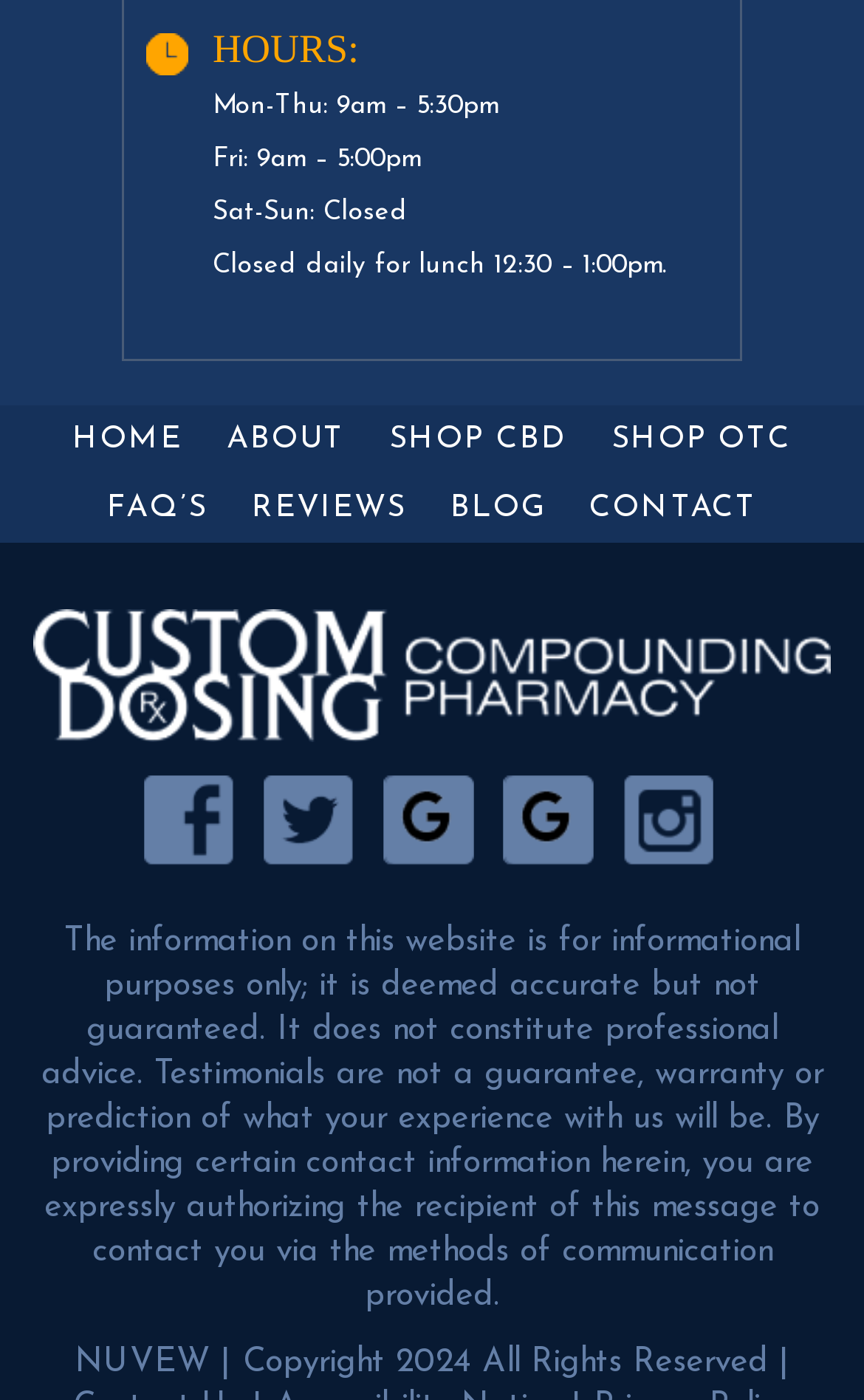Please answer the following question using a single word or phrase: 
What is the disclaimer about the information on the website?

It is for informational purposes only